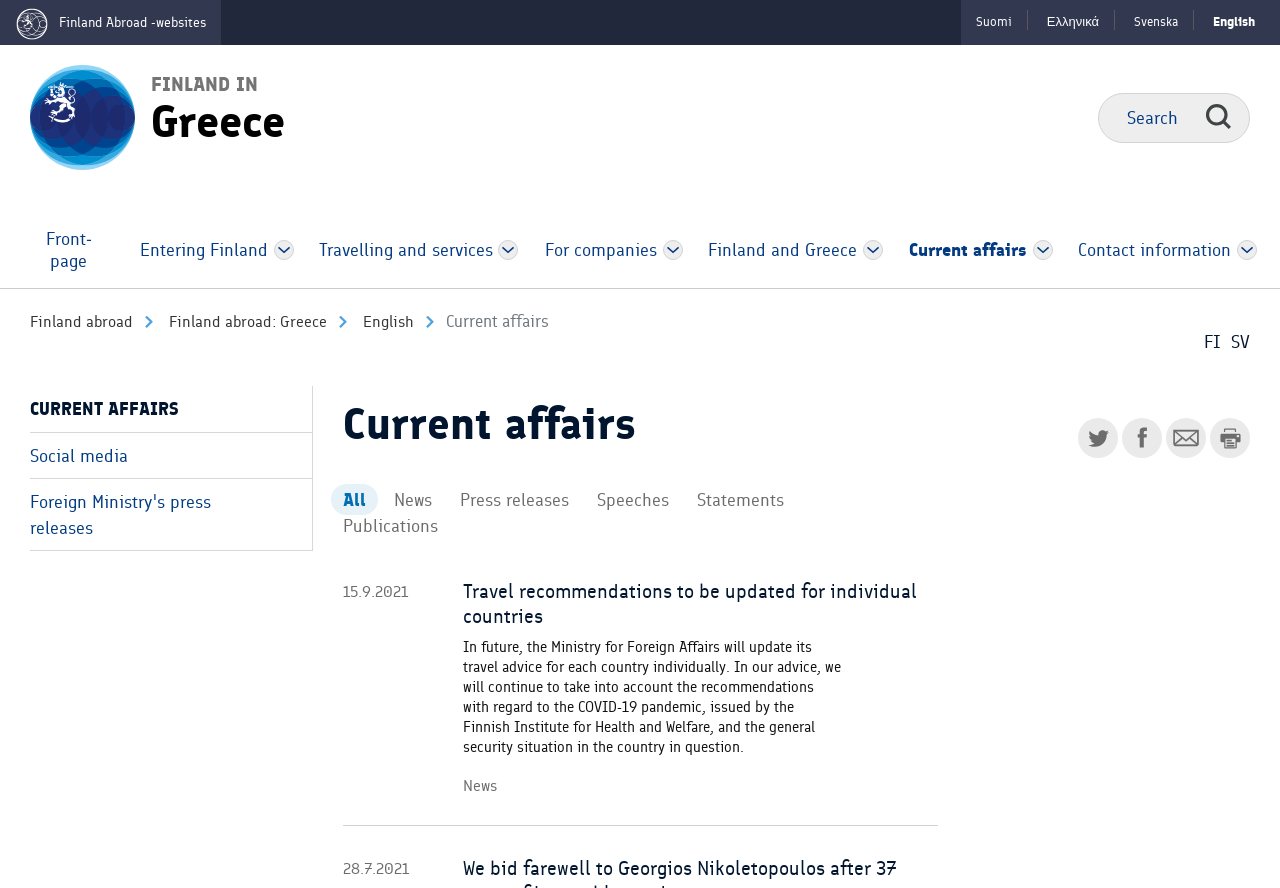Provide a short, one-word or phrase answer to the question below:
What is the date of the first news article?

15.9.2021